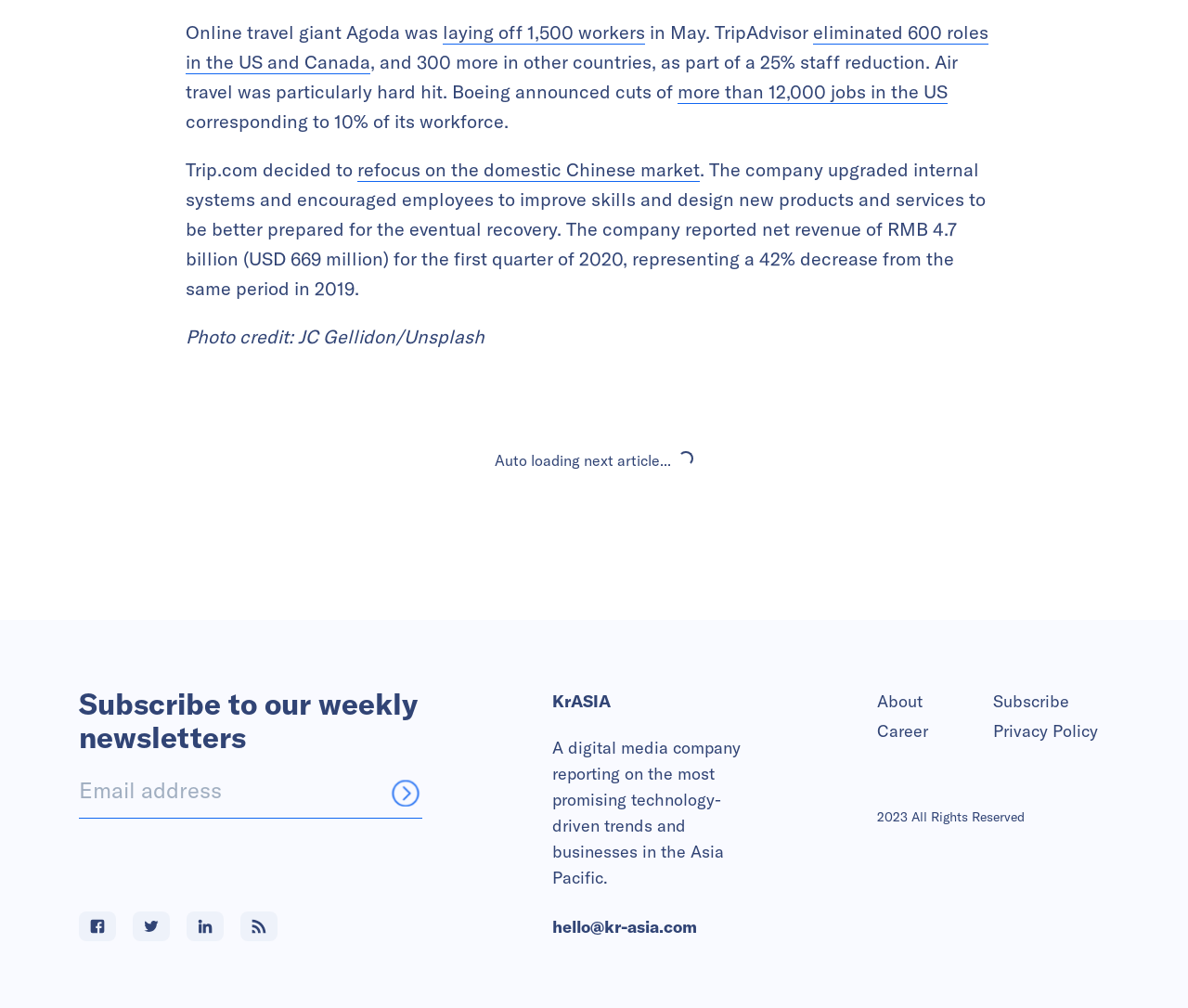Could you indicate the bounding box coordinates of the region to click in order to complete this instruction: "Go to About".

[0.738, 0.681, 0.836, 0.711]